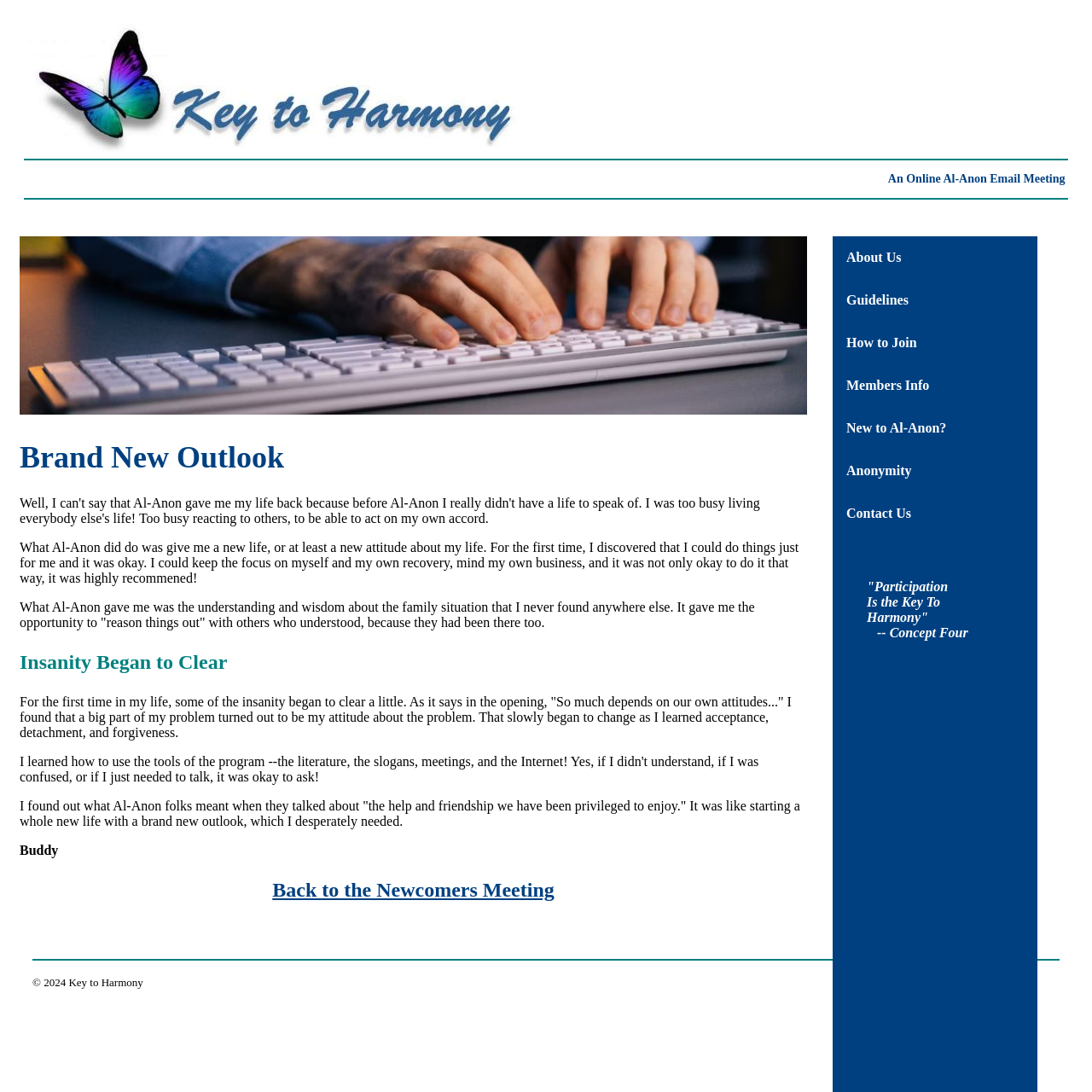Please find the bounding box coordinates for the clickable element needed to perform this instruction: "Search for something".

None